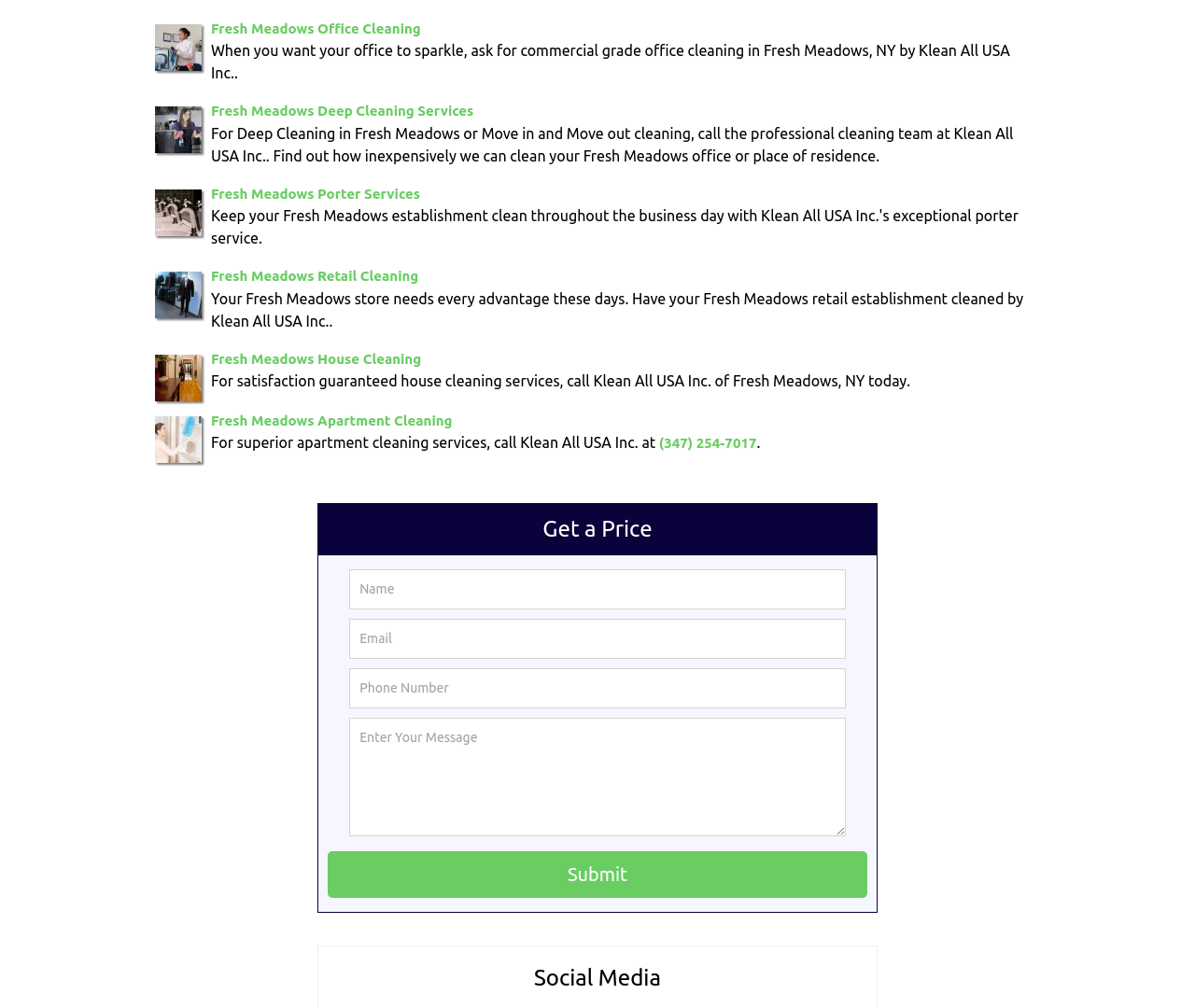Predict the bounding box of the UI element based on the description: "name="senderPhone" placeholder="Phone Number"". The coordinates should be four float numbers between 0 and 1, formatted as [left, top, right, bottom].

[0.292, 0.663, 0.708, 0.703]